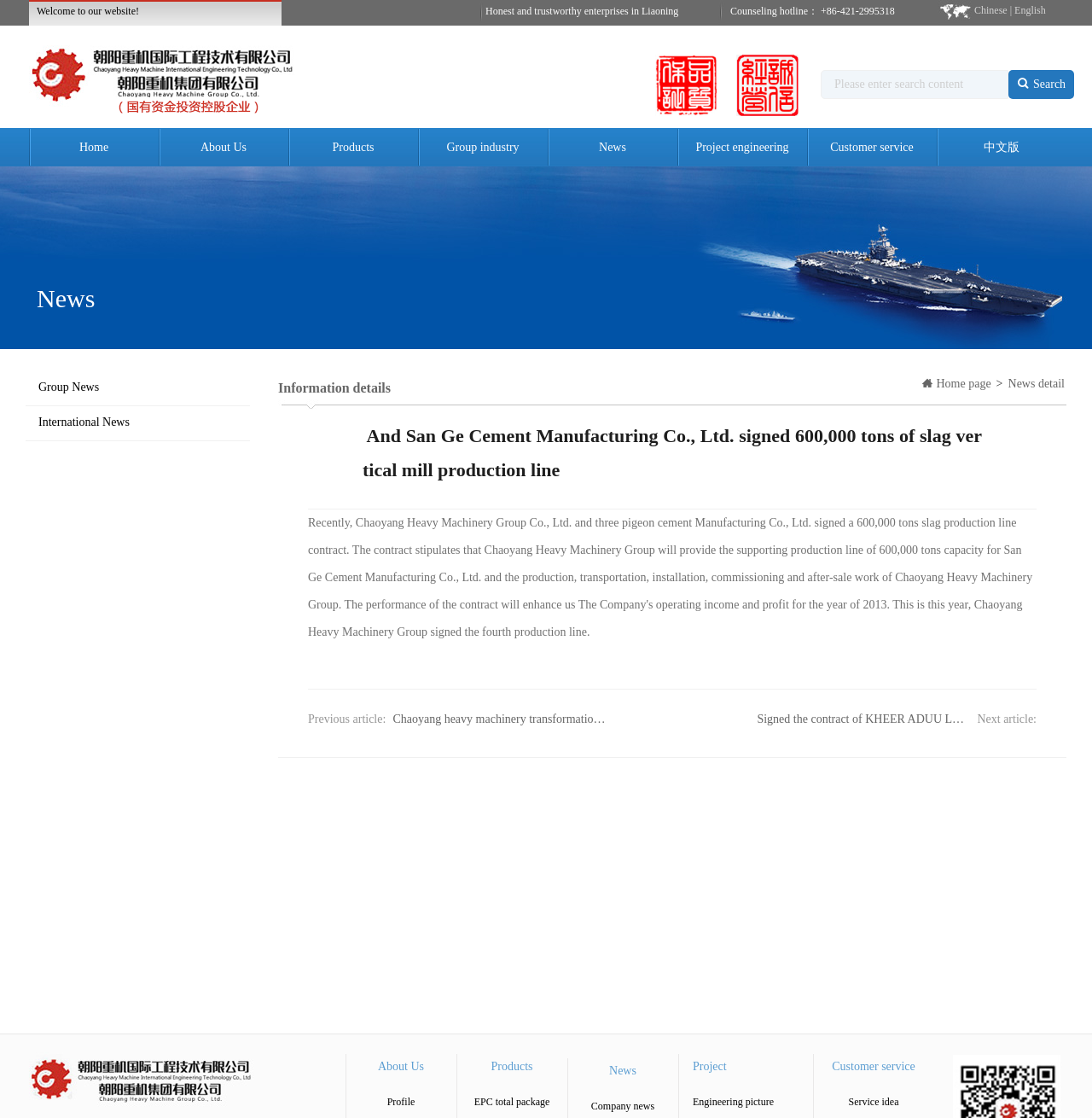Can you specify the bounding box coordinates for the region that should be clicked to fulfill this instruction: "Search for something".

[0.752, 0.063, 0.923, 0.089]